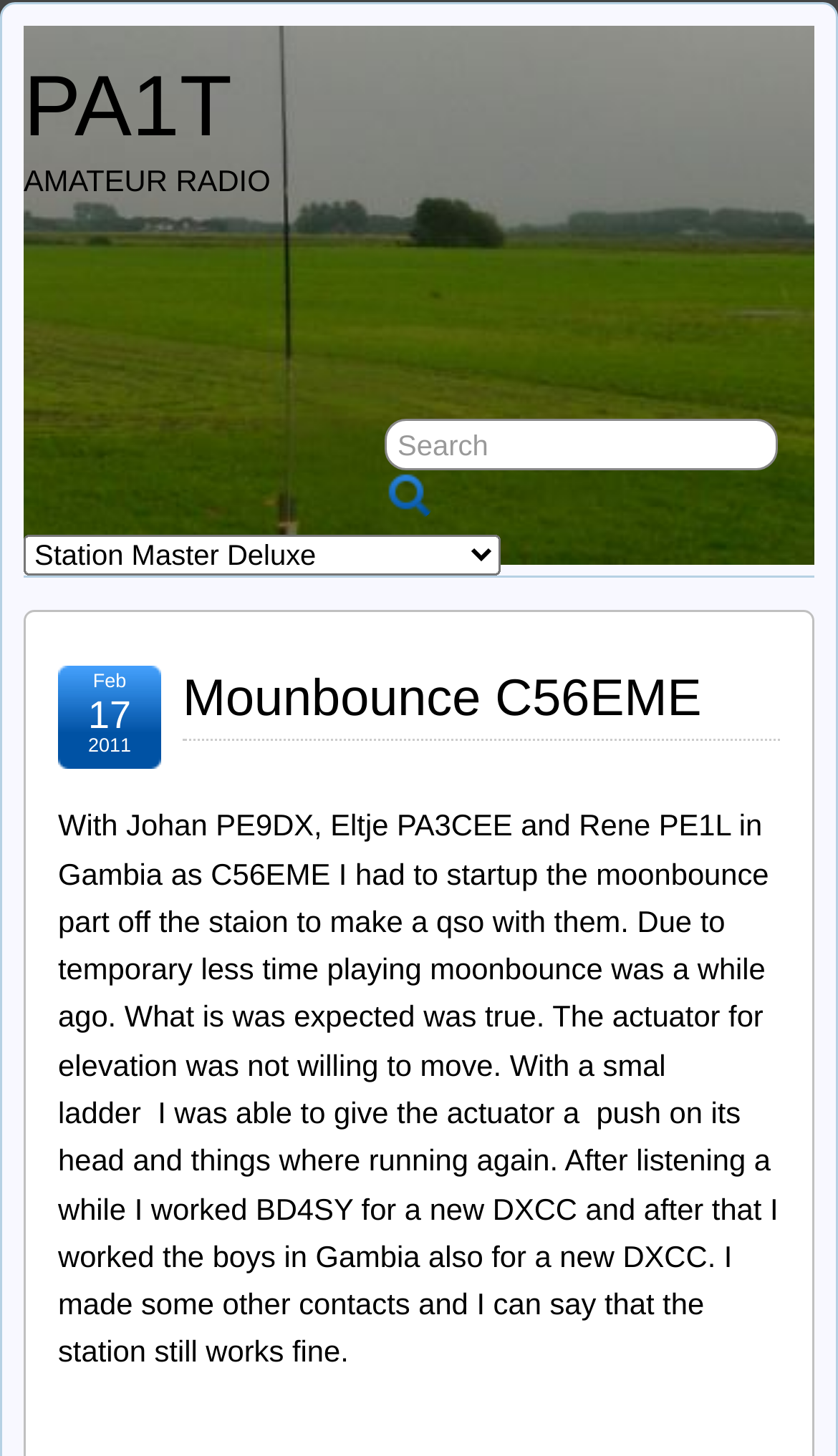Extract the bounding box for the UI element that matches this description: "aria-label="Instagram"".

None